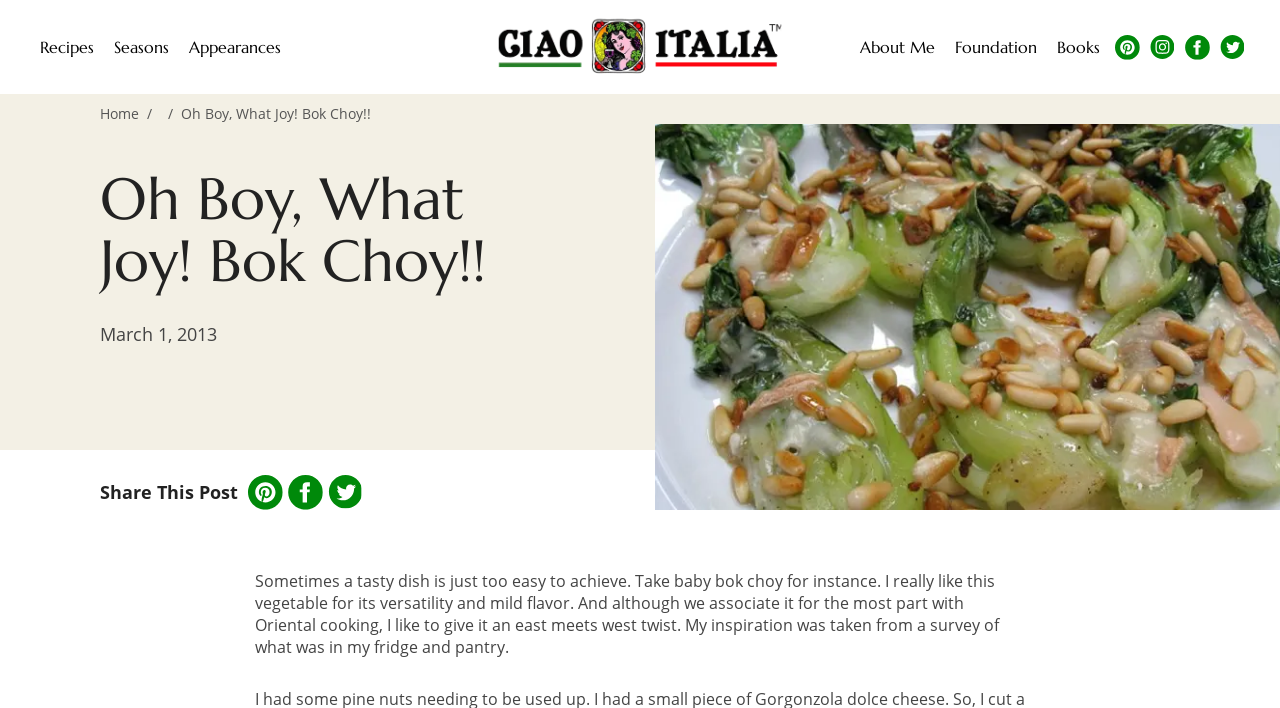Please reply to the following question with a single word or a short phrase:
What is the date of the post?

March 1, 2013